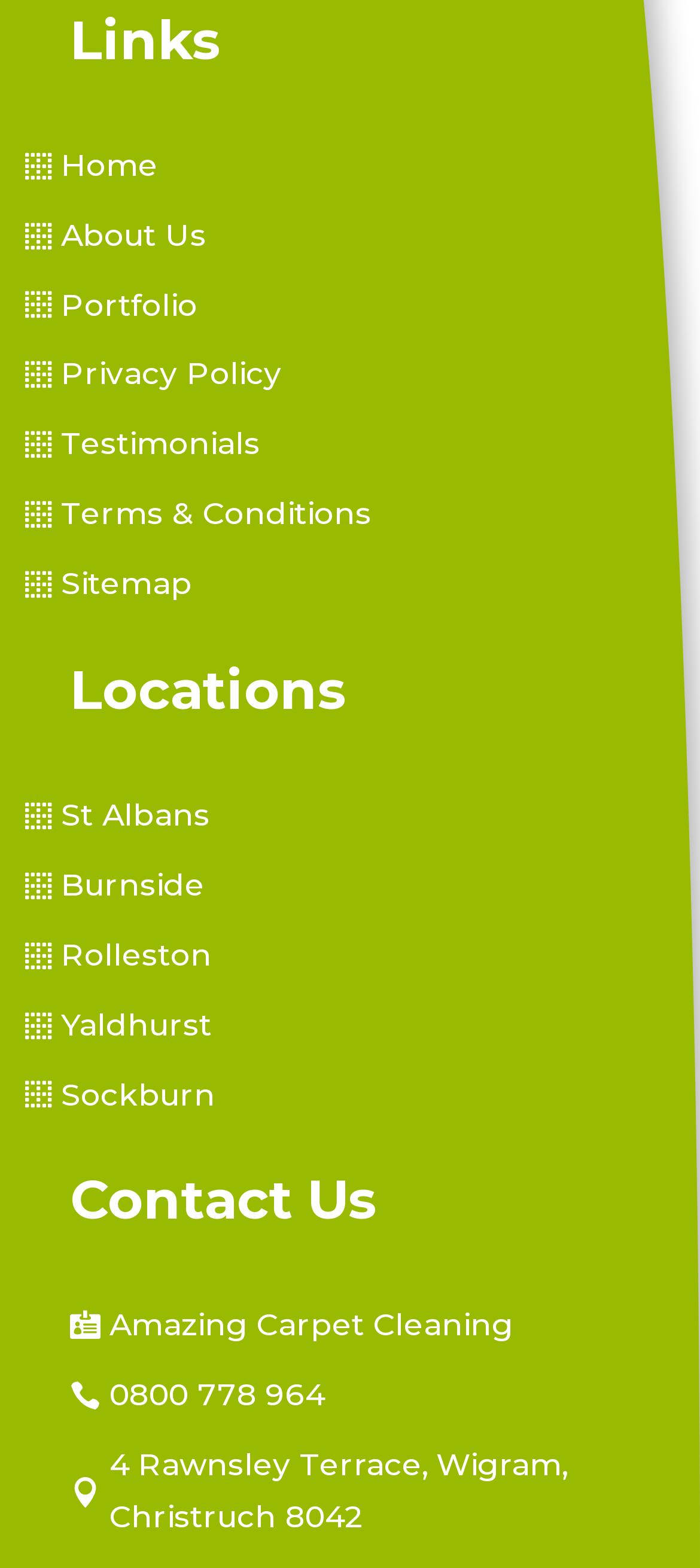Find the bounding box coordinates of the clickable region needed to perform the following instruction: "view testimonials". The coordinates should be provided as four float numbers between 0 and 1, i.e., [left, top, right, bottom].

[0.036, 0.267, 0.372, 0.3]